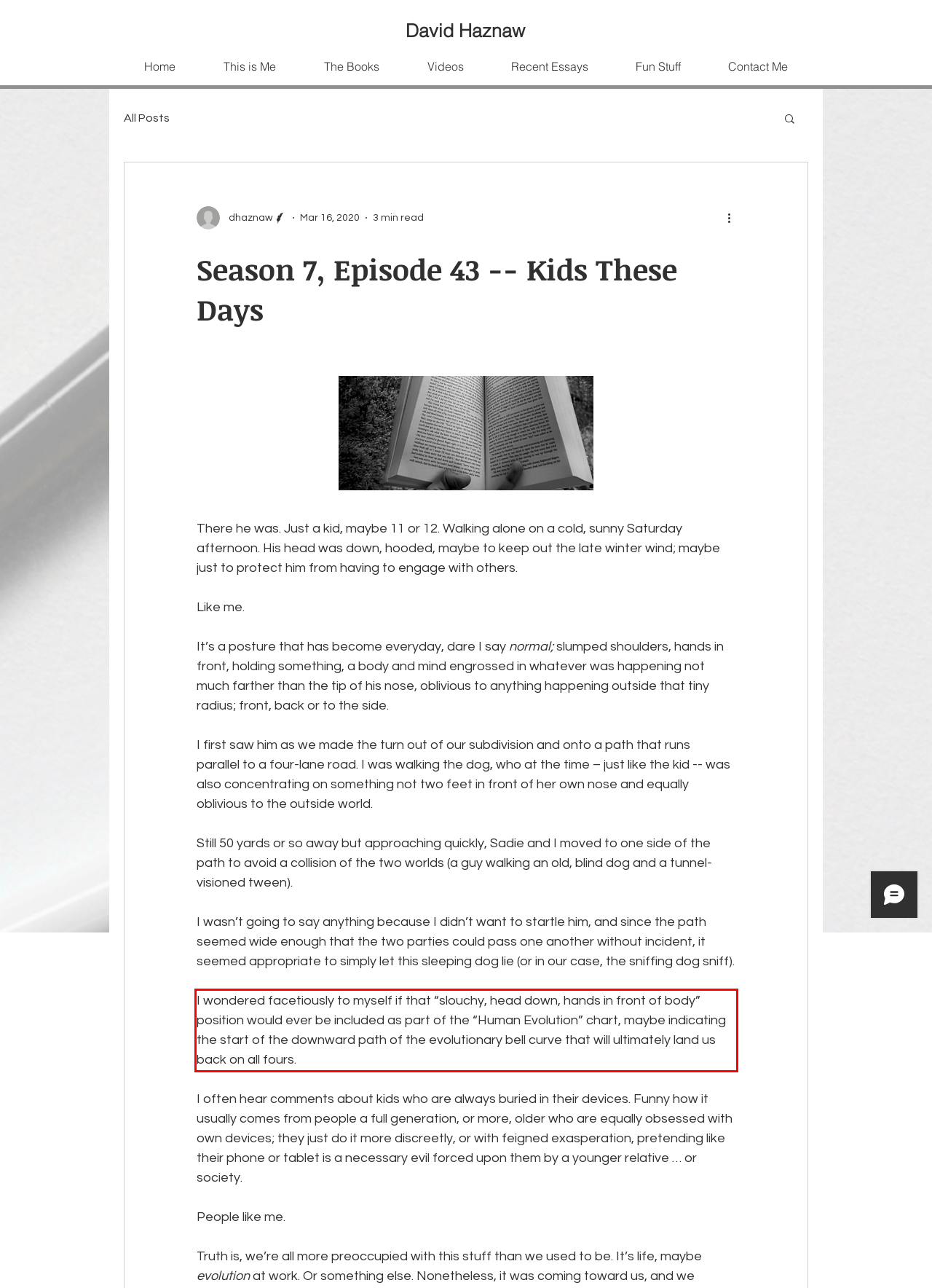You are given a screenshot of a webpage with a UI element highlighted by a red bounding box. Please perform OCR on the text content within this red bounding box.

I wondered facetiously to myself if that “slouchy, head down, hands in front of body” position would ever be included as part of the “Human Evolution” chart, maybe indicating the start of the downward path of the evolutionary bell curve that will ultimately land us back on all fours.